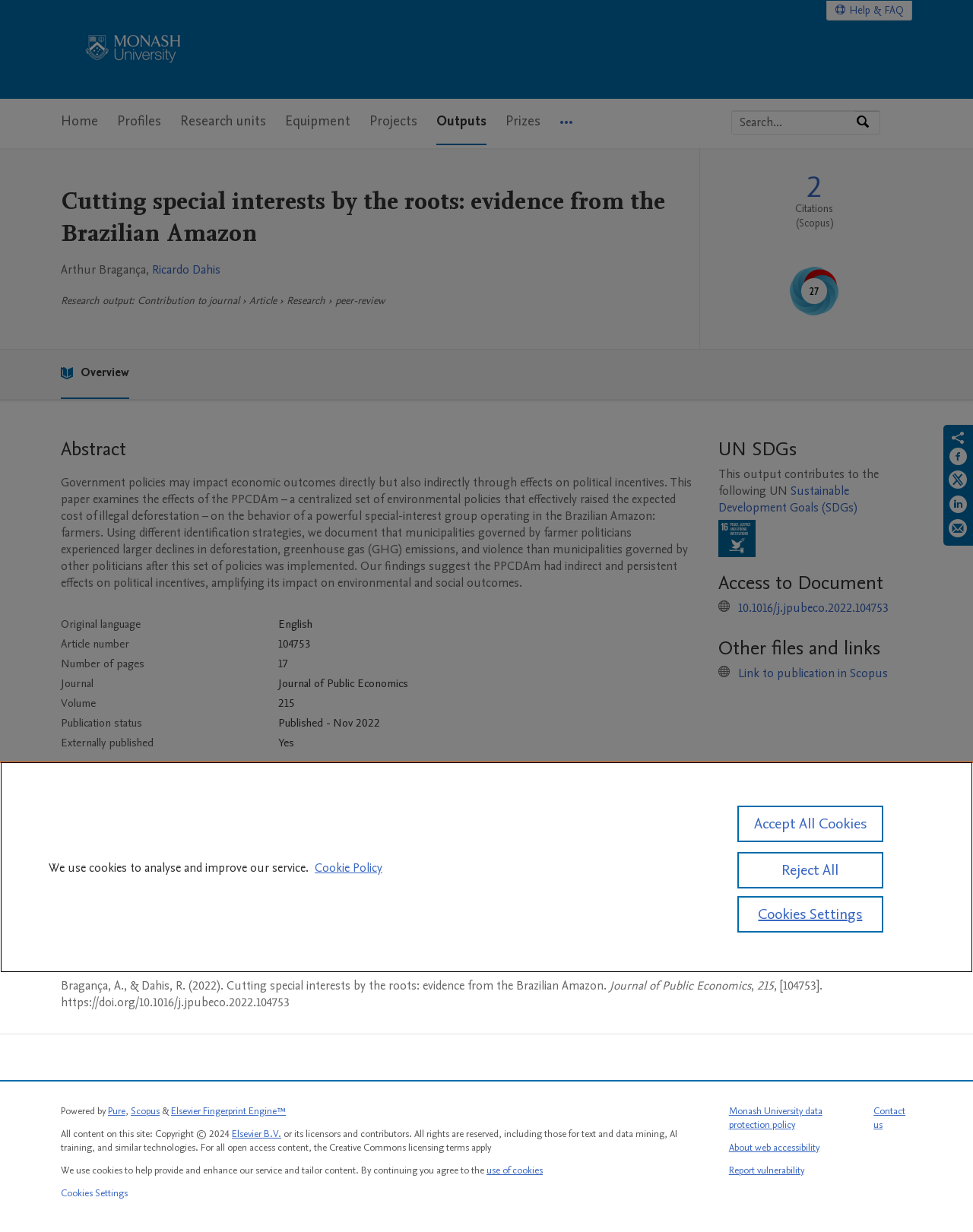Please reply to the following question using a single word or phrase: 
What is the name of the journal where the article was published?

Journal of Public Economics